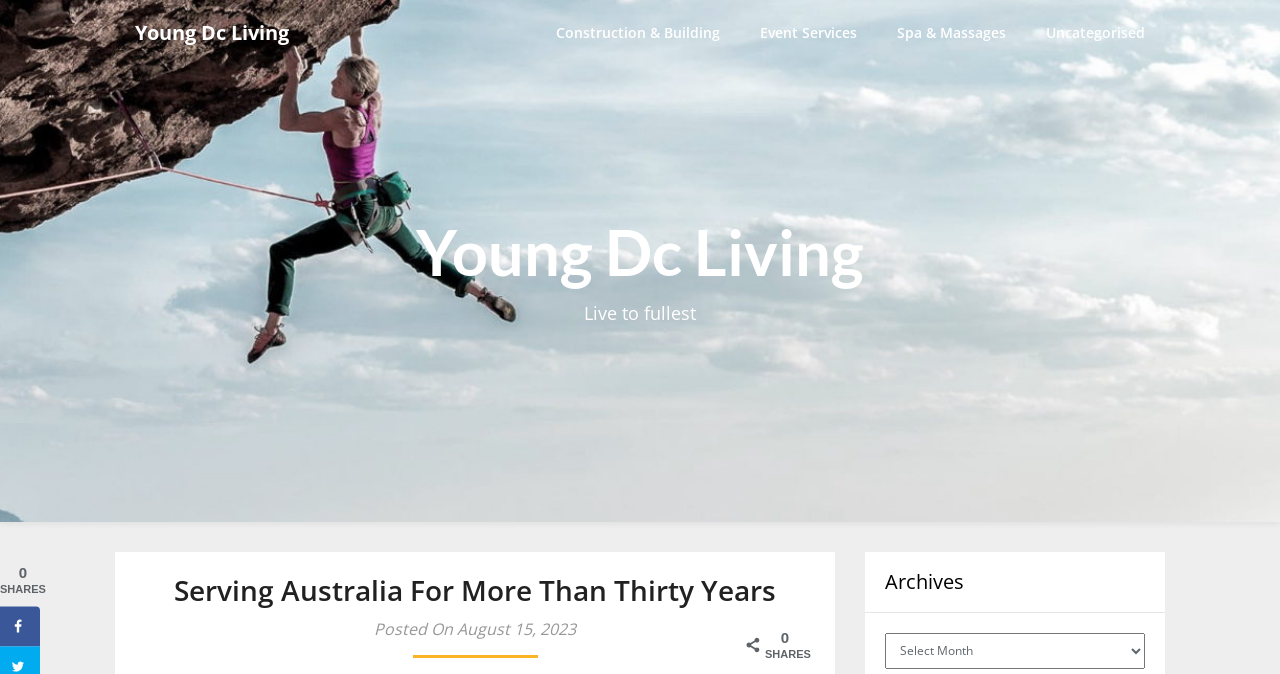How many social media sharing options are available?
Using the image as a reference, give an elaborate response to the question.

I found a link 'Share on Facebook' with a Facebook icon, which suggests that there is only one social media sharing option available.